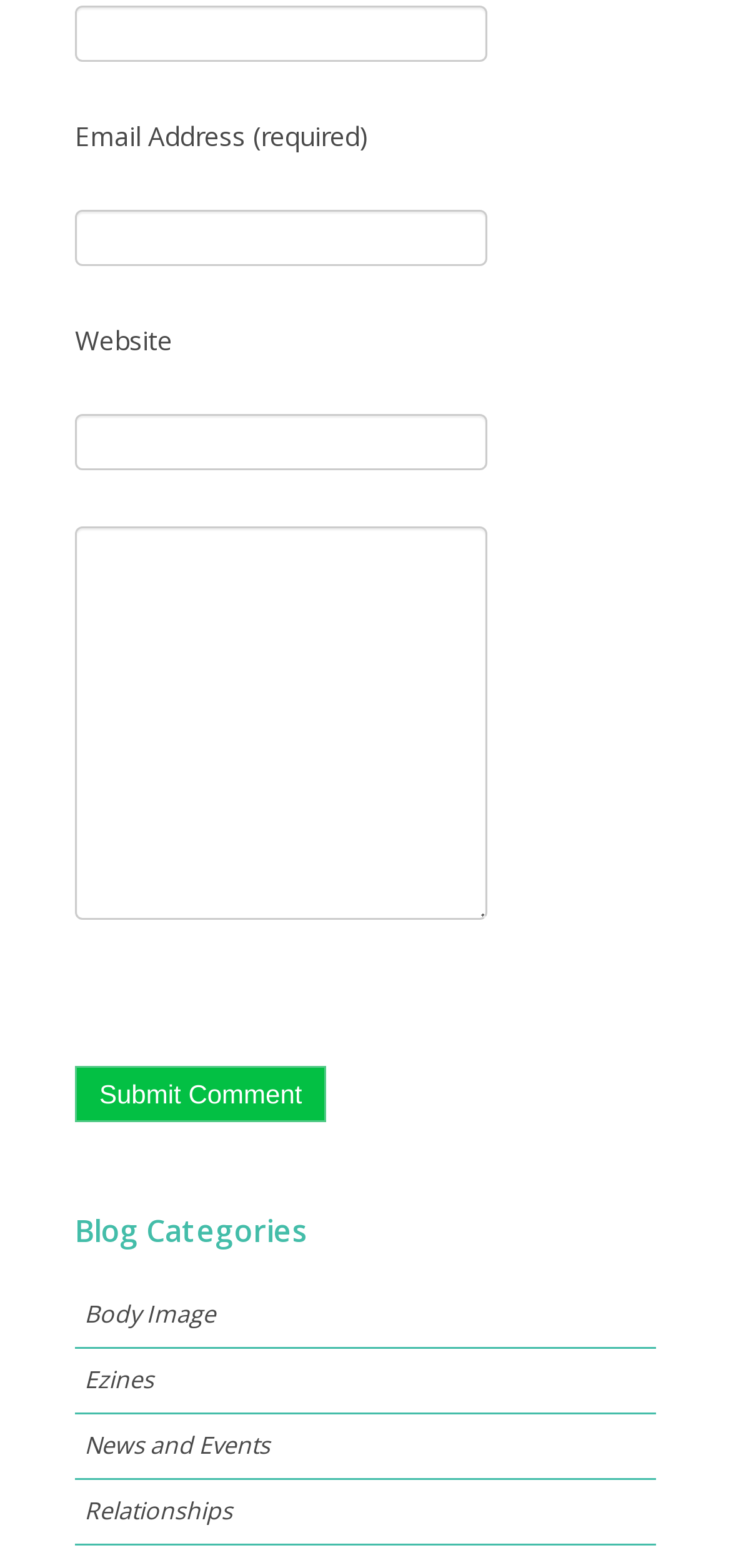How many links are under 'Blog Categories'?
Based on the visual content, answer with a single word or a brief phrase.

4